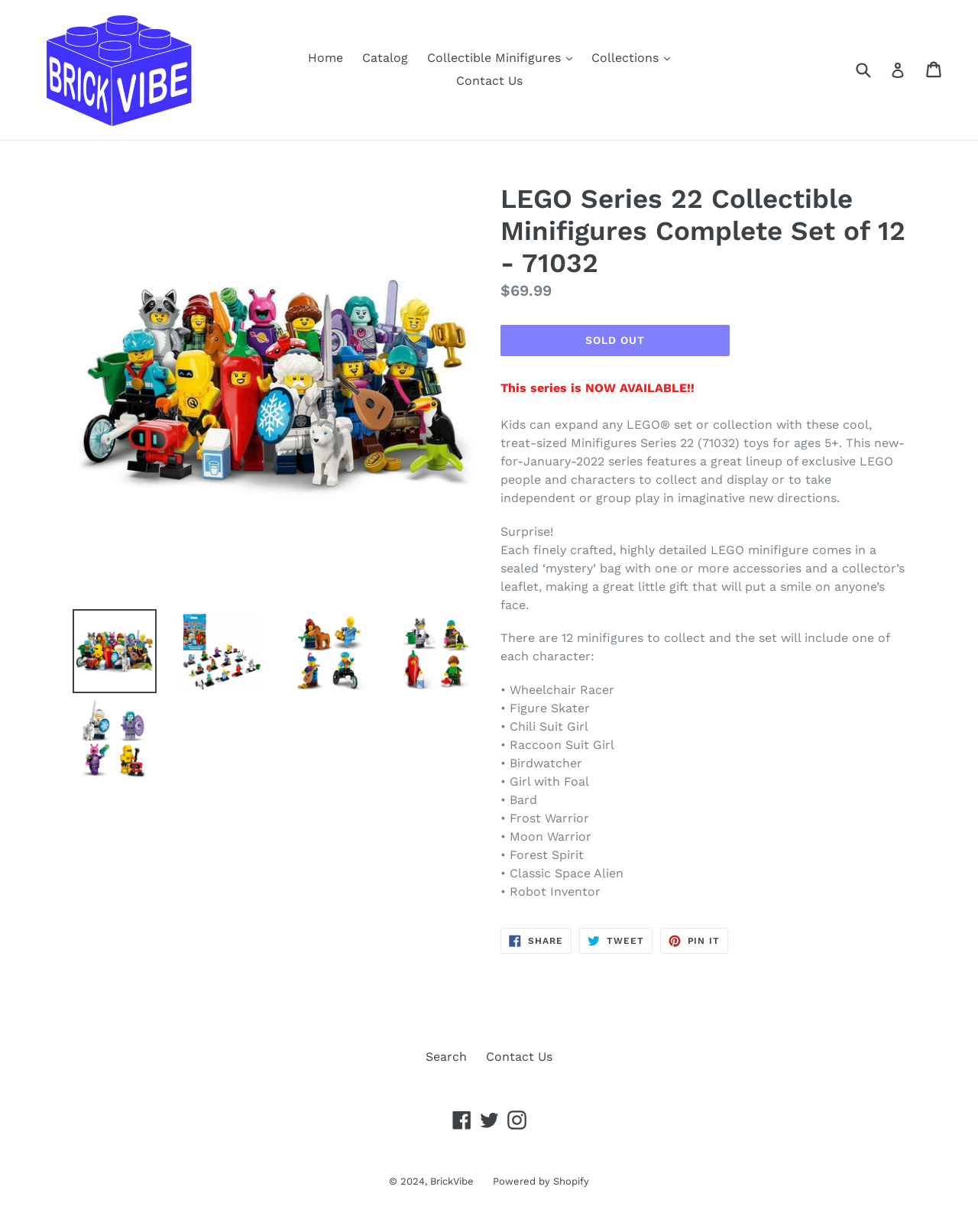Please locate the bounding box coordinates for the element that should be clicked to achieve the following instruction: "View your cart". Ensure the coordinates are given as four float numbers between 0 and 1, i.e., [left, top, right, bottom].

[0.947, 0.042, 0.965, 0.071]